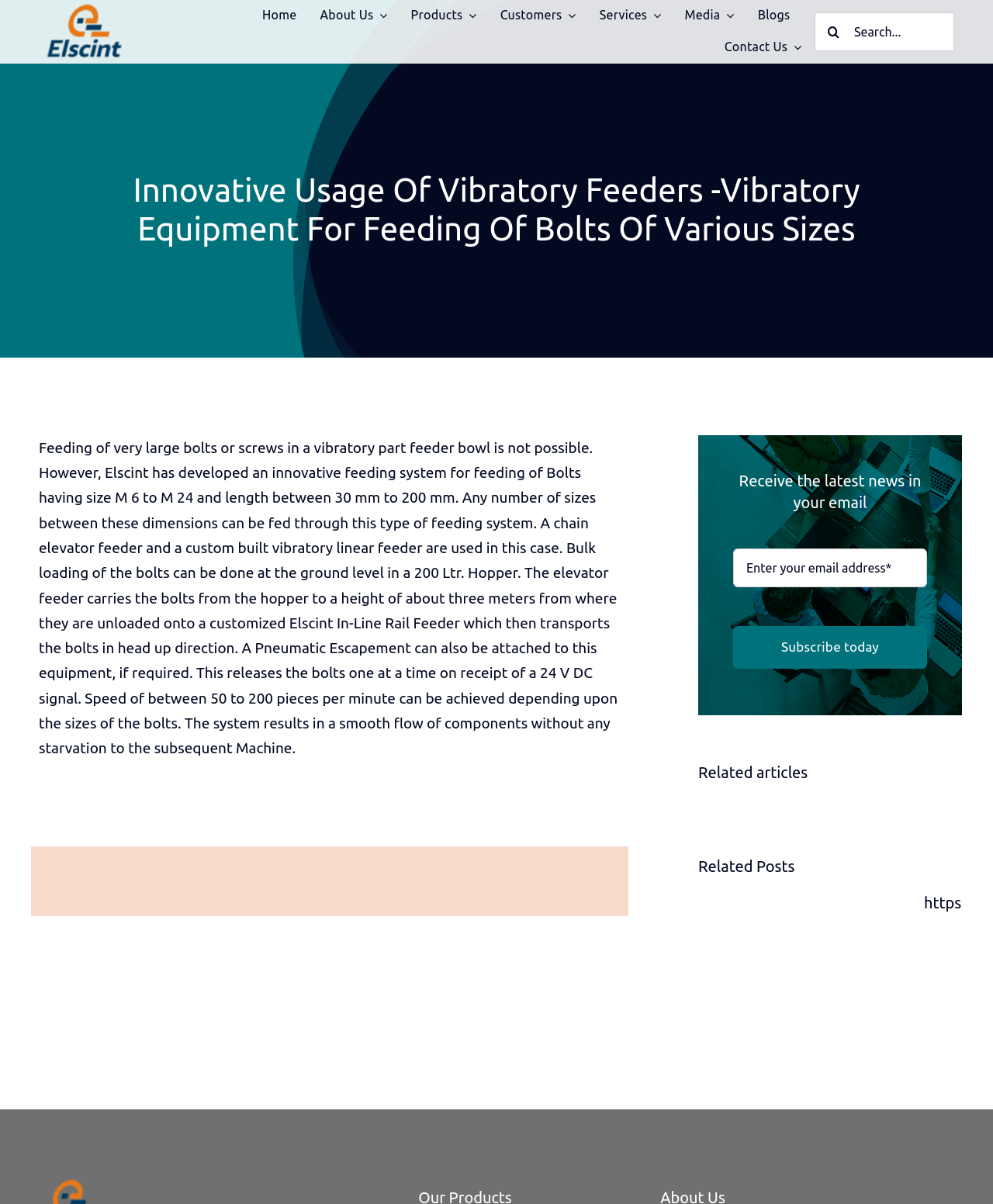Please mark the clickable region by giving the bounding box coordinates needed to complete this instruction: "Read the 'Feeding of WFIs' article".

[0.722, 0.736, 0.751, 0.759]